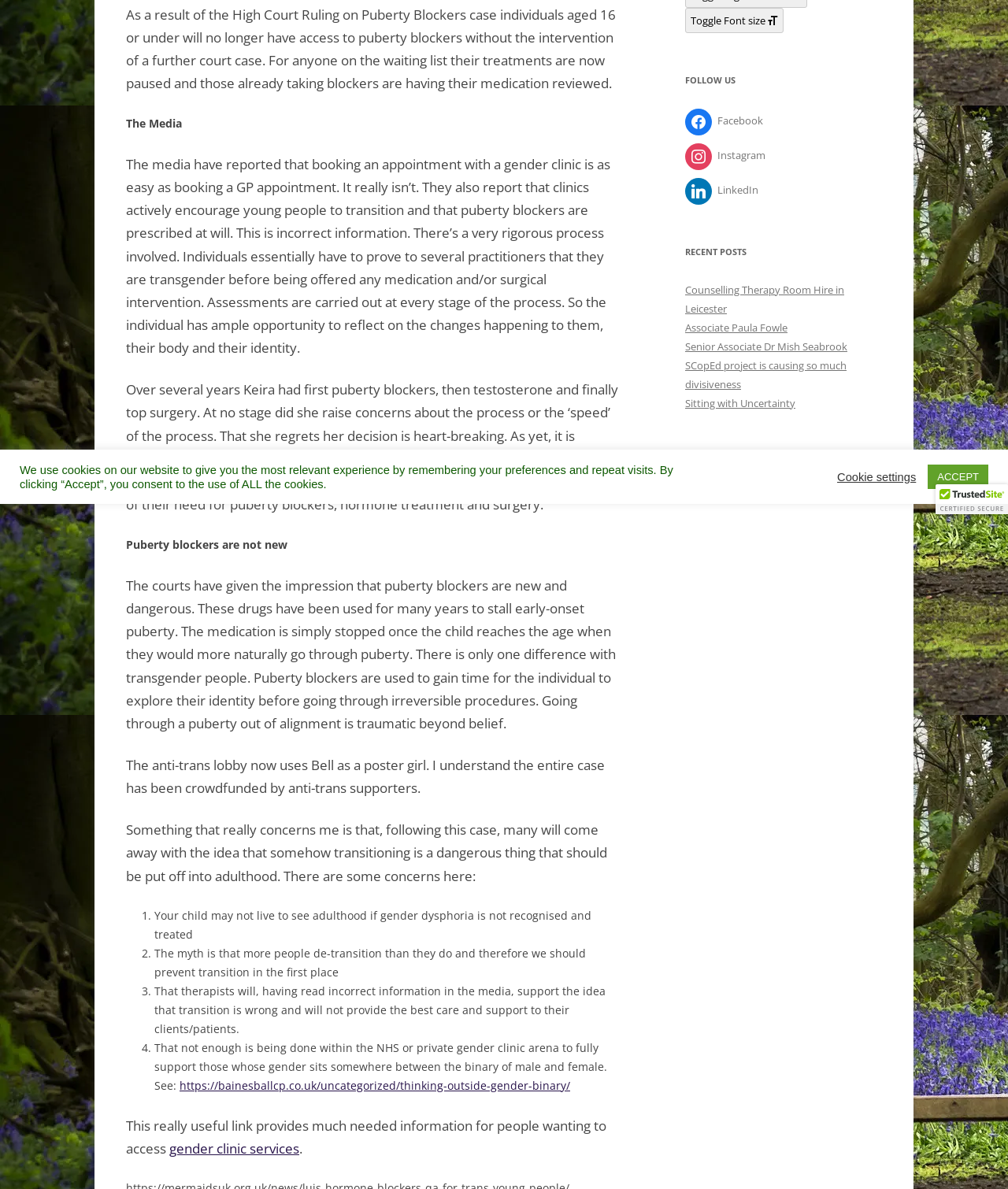Find and provide the bounding box coordinates for the UI element described with: "Sitting with Uncertainty".

[0.68, 0.333, 0.789, 0.345]